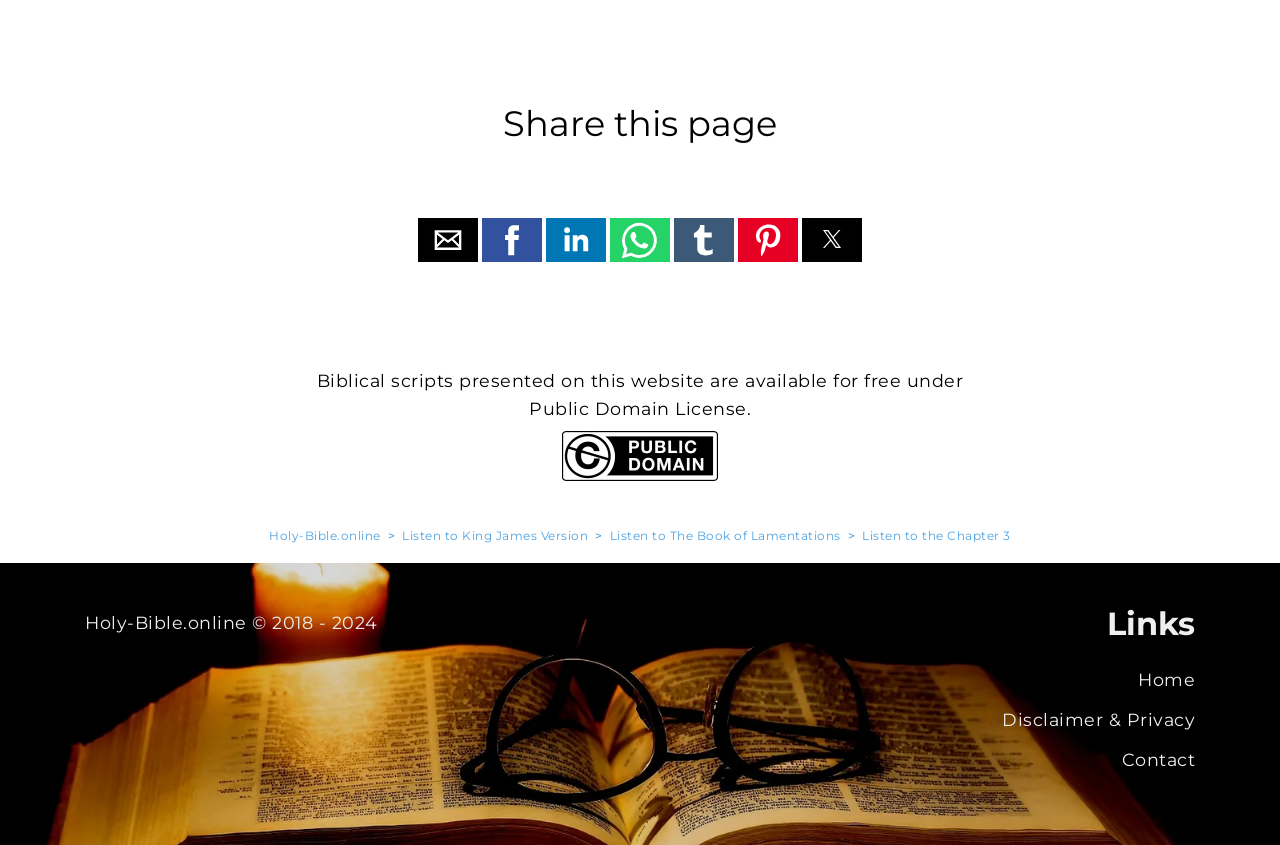Using the format (top-left x, top-left y, bottom-right x, bottom-right y), and given the element description, identify the bounding box coordinates within the screenshot: Holy-Bible.online

[0.21, 0.625, 0.297, 0.642]